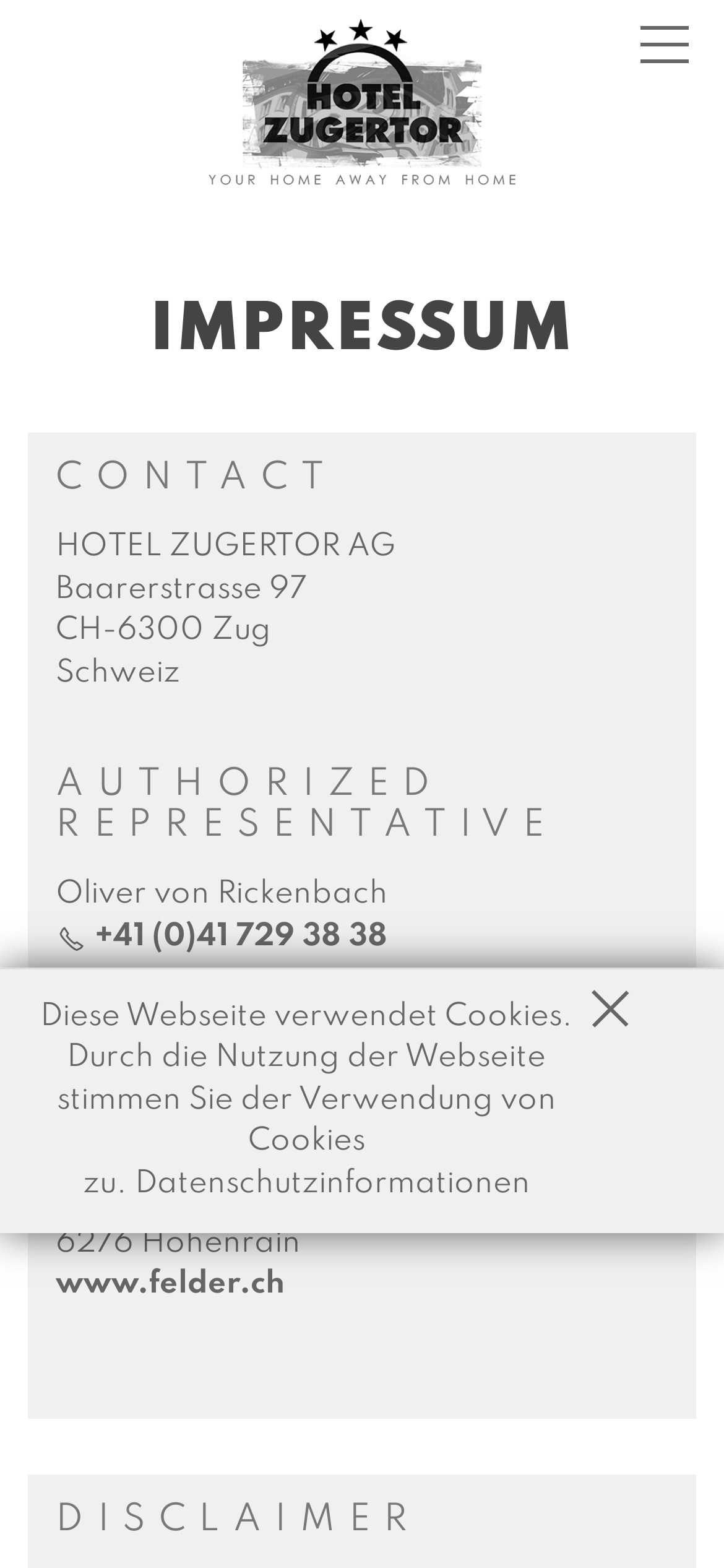Elaborate on the different components and information displayed on the webpage.

The webpage is titled "Impressum" and appears to be a contact and information page for a hotel. At the top, there is a logo image of "HOTEL ZUGERTOR" accompanied by a link with the same name. Below this, there are four links: "BOOK A ROOM", "HOTEL", "RESTAURANT", and "BOOK A TABLE", which are aligned horizontally and take up most of the width of the page.

Further down, there is a heading "IMPRESSUM" followed by a section with the hotel's contact information, including the company name "HOTEL ZUGERTOR AG", address "Baarerstrasse 97, CH-6300 Zug, Schweiz", and a heading "CONTACT". 

Below this, there is a section with the authorized representative's information, including their name "Oliver von Rickenbach" and phone number "+41 (0)41 729 38 38". 

The next section is titled "REALIZATION OF THE WEBSITE" and provides information about the website's creators, including their company name "Felder Stella und Daniel INTERnetDESIGN", address, and website link.

At the bottom of the page, there is a notice about the website's use of cookies, accompanied by a link to "Datenschutzinformationen" (data protection information) and a "Schließen" (close) button.